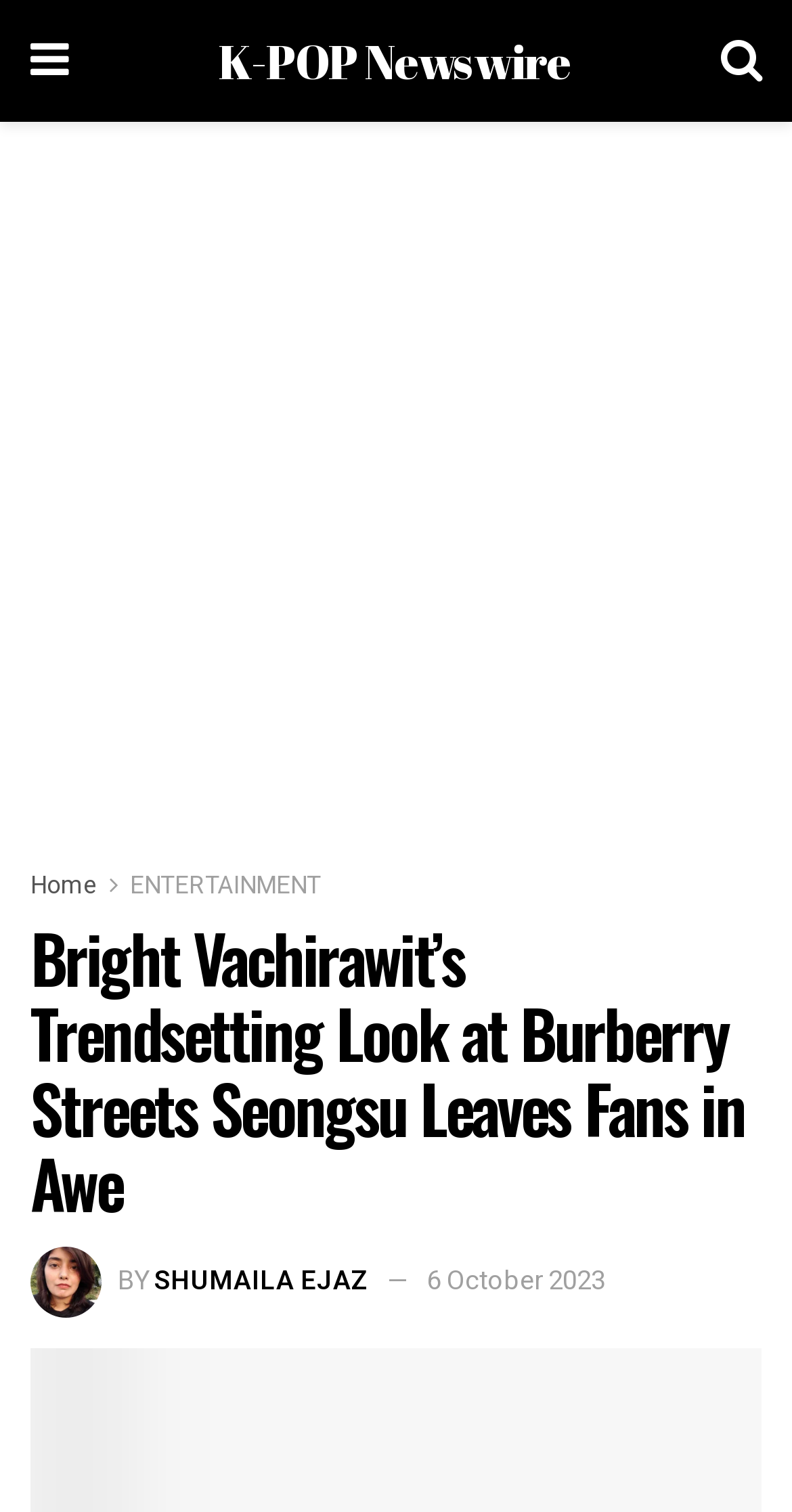Generate a thorough caption that explains the contents of the webpage.

The webpage is about K-POP news, specifically featuring Bright Vachirawit's fashionable appearance at Burberry Streets Seongsu in Seoul. At the top left, there is a link with a bookmark icon, and next to it, a link to "K-POP Newswire". On the top right, there is a link with a search icon. 

Below these links, there is a large advertisement iframe that spans the entire width of the page. 

Underneath the advertisement, there are two links, "Home" and "ENTERTAINMENT", positioned side by side. 

The main content of the webpage is a news article with a heading that reads "Bright Vachirawit’s Trendsetting Look at Burberry Streets Seongsu Leaves Fans in Awe". 

Below the heading, there is a small image of the author, Shumaila Ejaz, followed by the text "BY" and a link to the author's name. The date of the article, "6 October 2023", is also displayed on the same line.